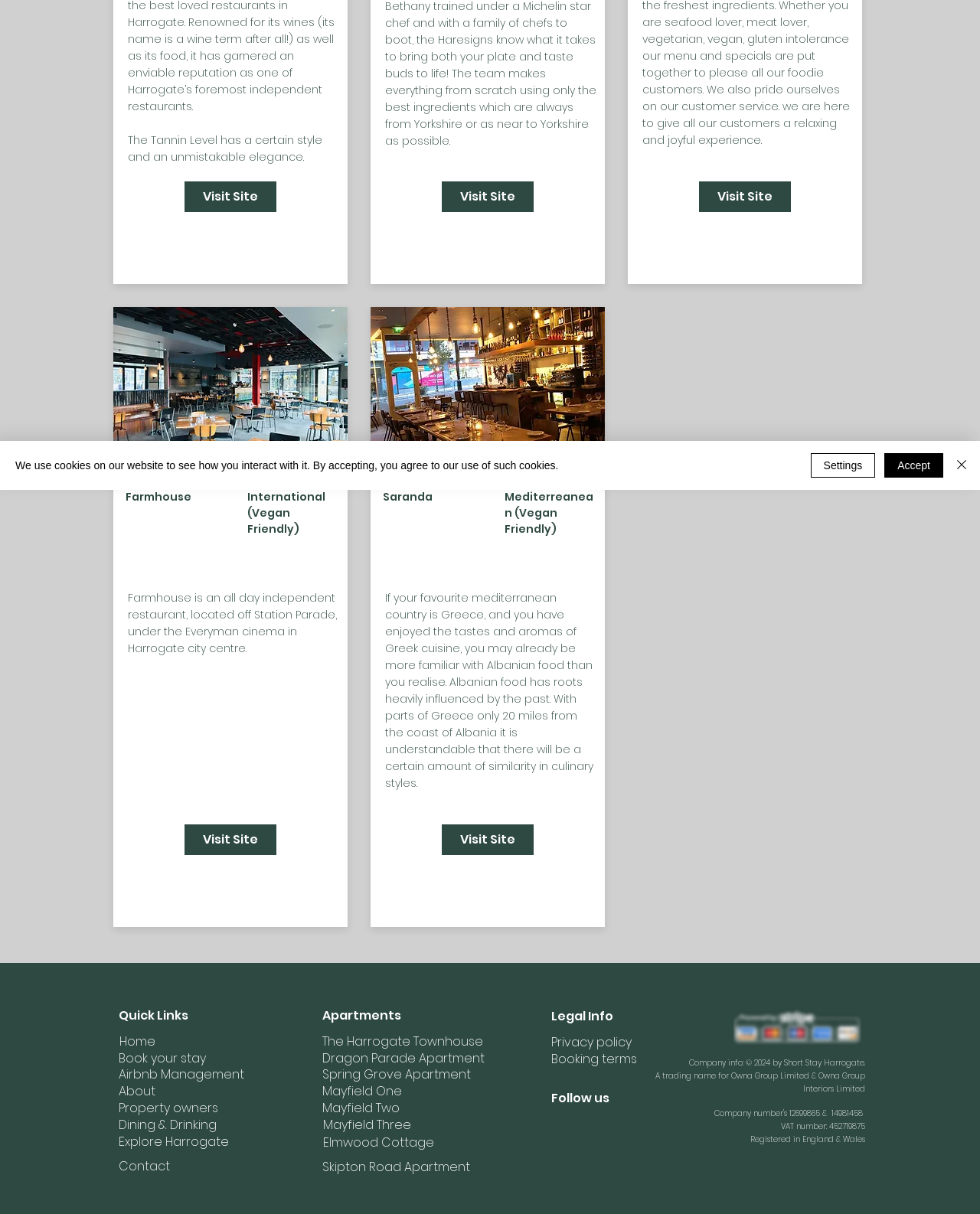Please determine the bounding box coordinates for the UI element described as: "Spring Grove Apartment".

[0.329, 0.878, 0.48, 0.892]